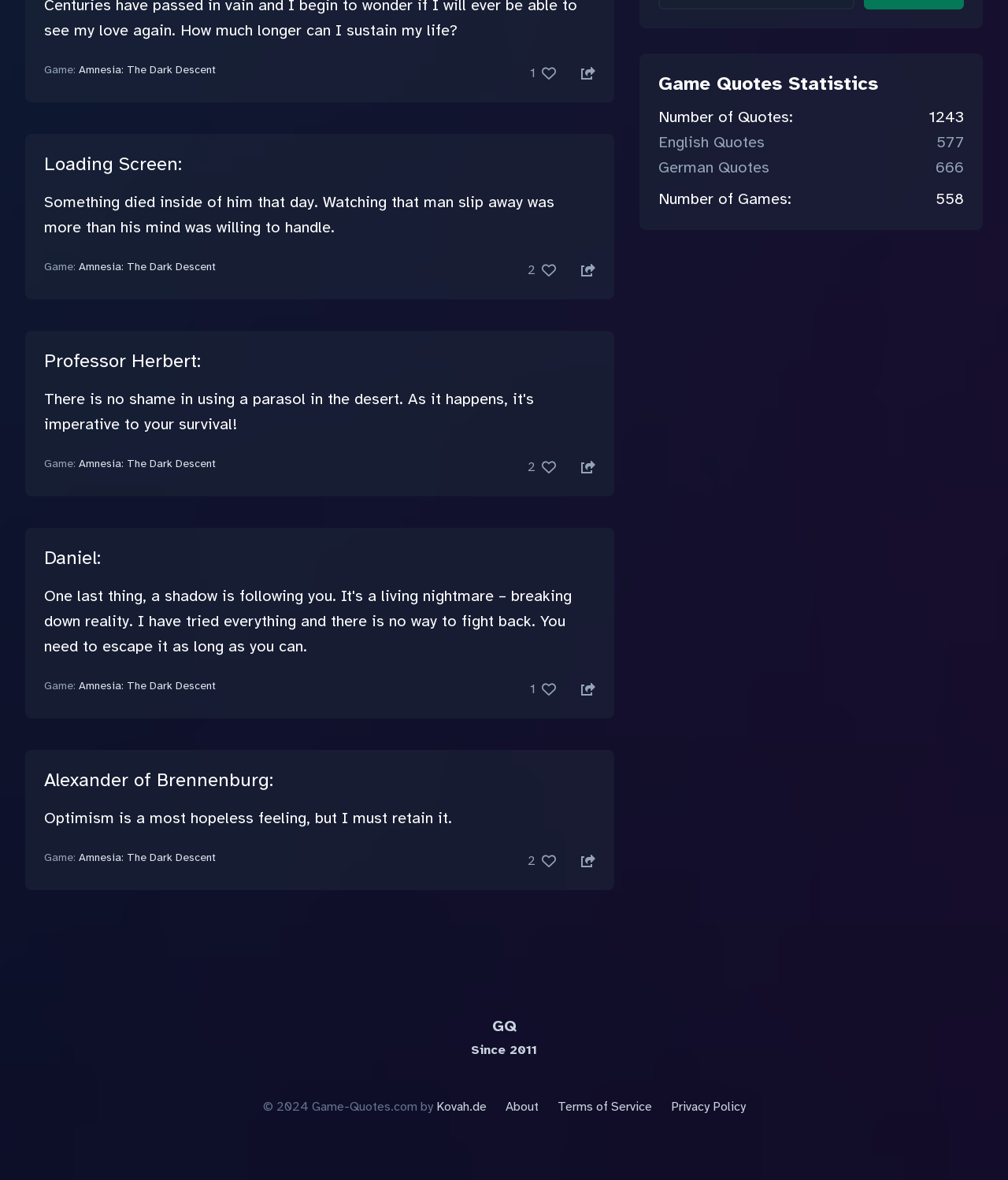Provide the bounding box coordinates of the section that needs to be clicked to accomplish the following instruction: "Visit the 'About' page."

[0.501, 0.931, 0.534, 0.947]